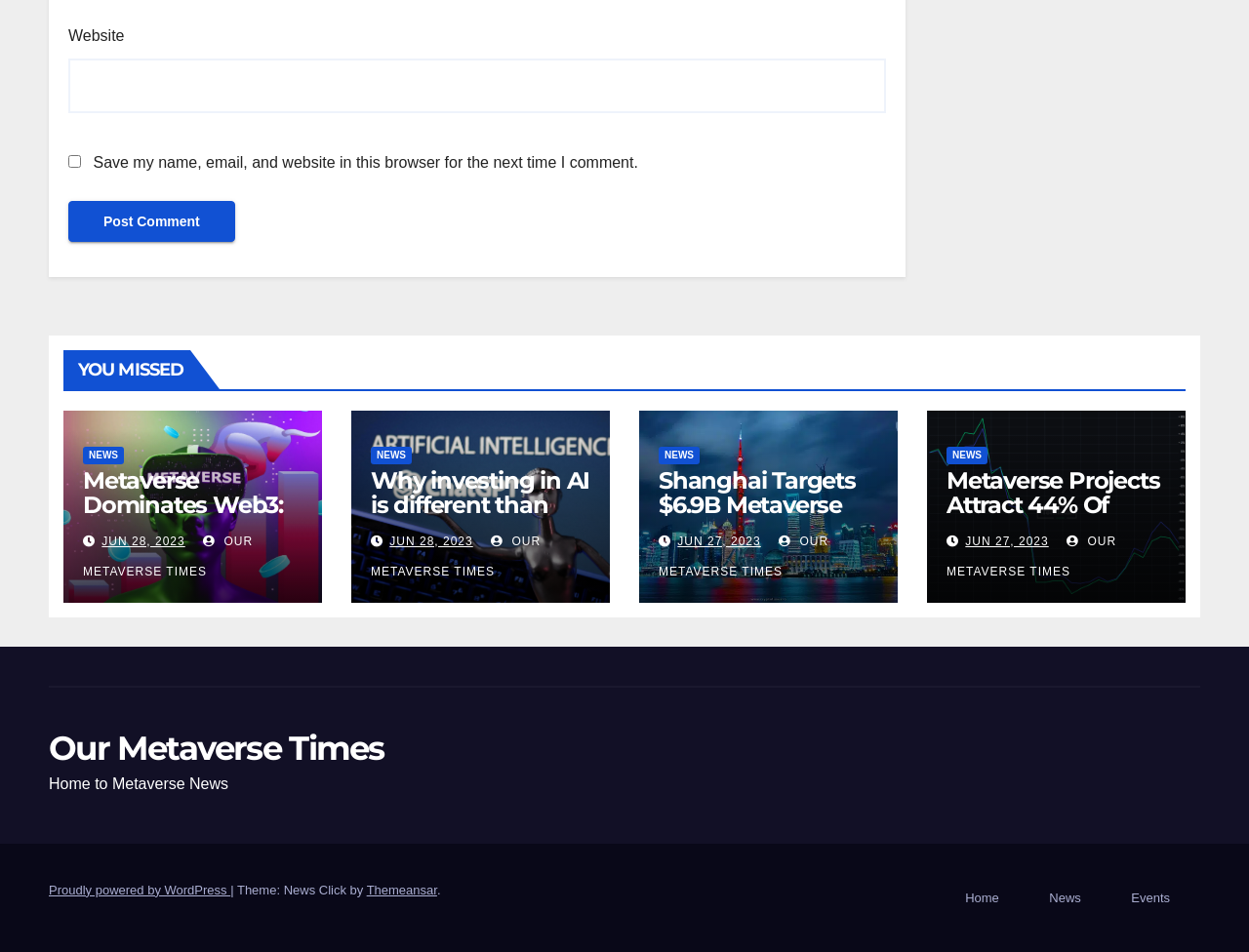From the screenshot, find the bounding box of the UI element matching this description: "parent_node: NEWS". Supply the bounding box coordinates in the form [left, top, right, bottom], each a float between 0 and 1.

[0.512, 0.431, 0.719, 0.633]